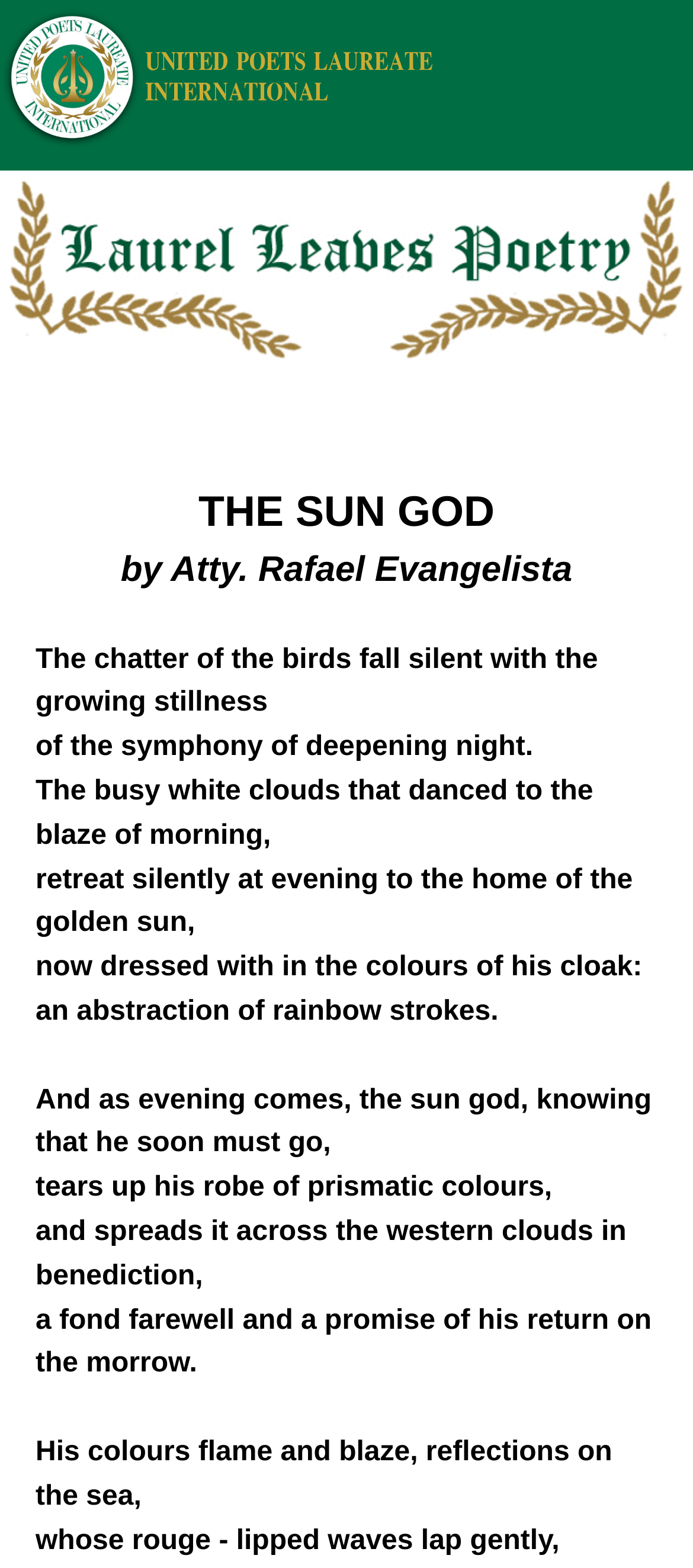Given the content of the image, can you provide a detailed answer to the question?
What is the tone of the poem?

The language used in the poem is descriptive and calm, with phrases such as 'the growing stillness', 'the busy white clouds', and 'the rouge-lipped waves lap gently'. The tone of the poem is peaceful and serene, evoking a sense of calmness and tranquility.